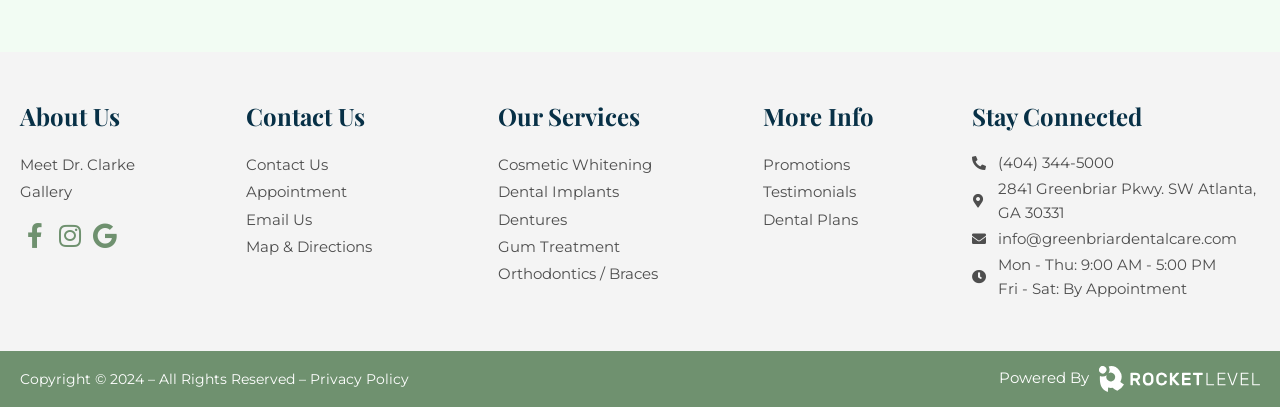What is the email address of the dental office?
Use the image to give a comprehensive and detailed response to the question.

The answer can be found by looking at the link 'info@greenbriardentalcare.com' under the 'Stay Connected' heading, which provides the email address of the dental office.